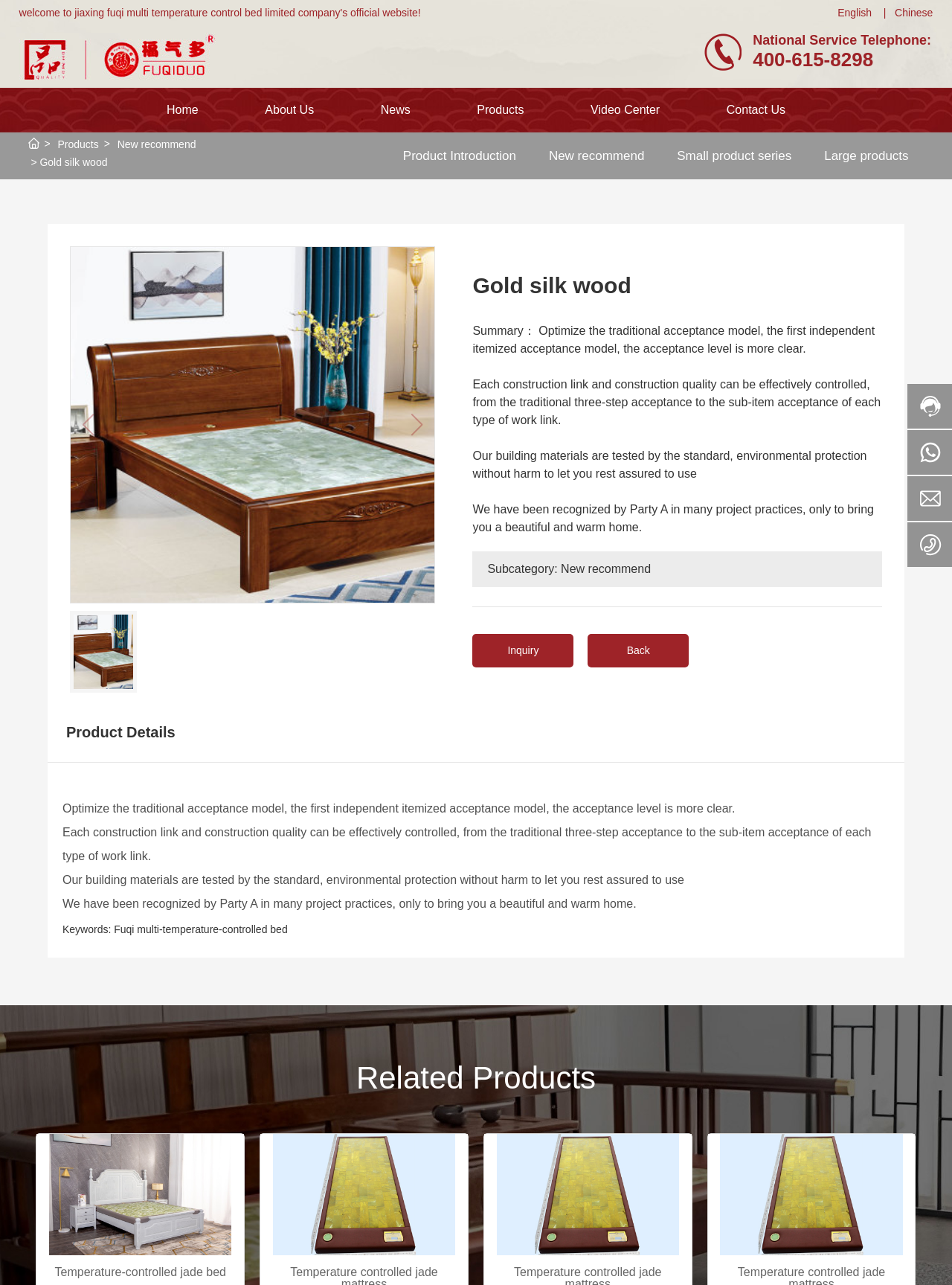Find and indicate the bounding box coordinates of the region you should select to follow the given instruction: "Inquire about the product".

[0.496, 0.493, 0.603, 0.519]